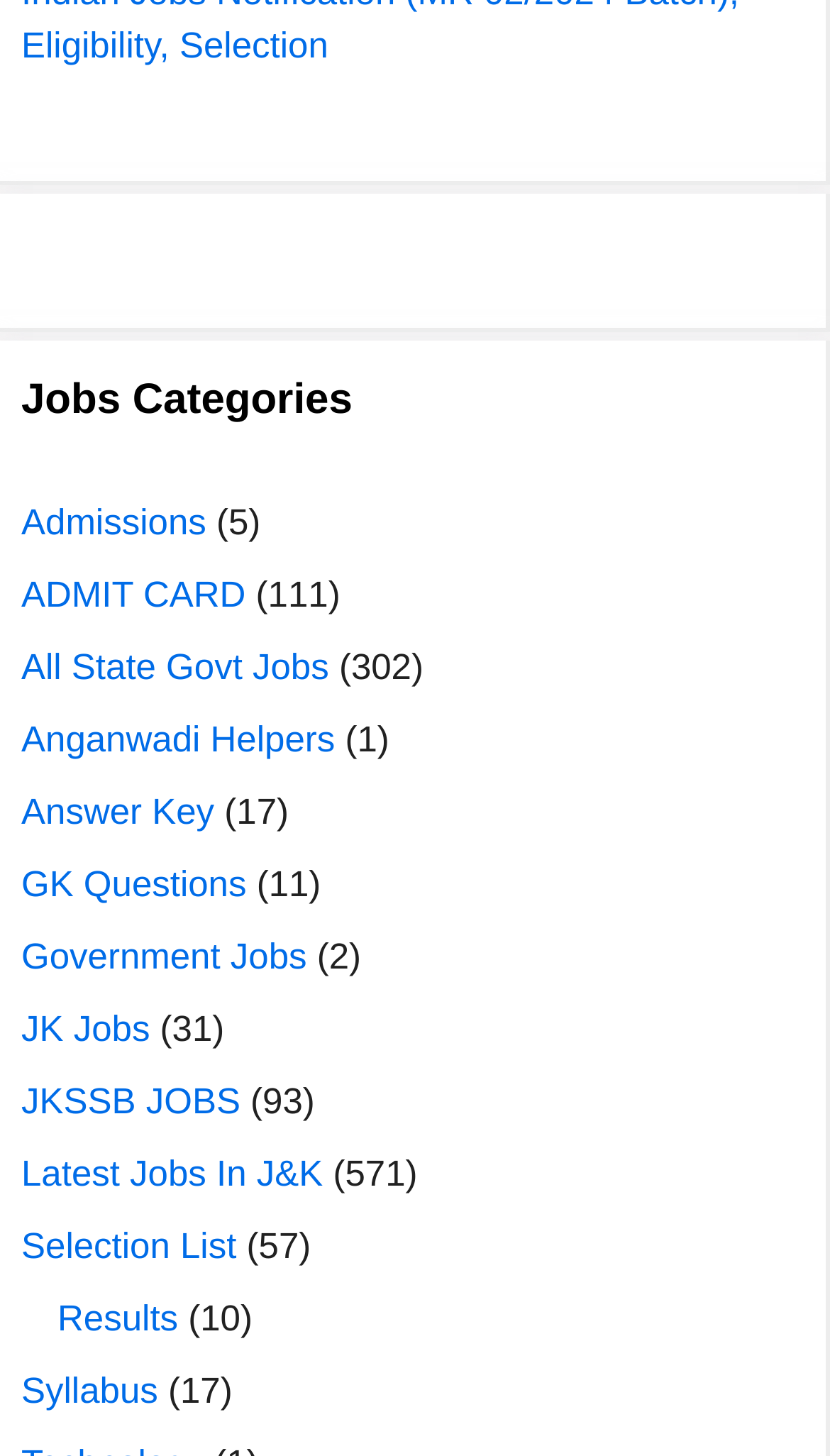What is the second most popular job category?
Look at the screenshot and respond with a single word or phrase.

JKSSB JOBS